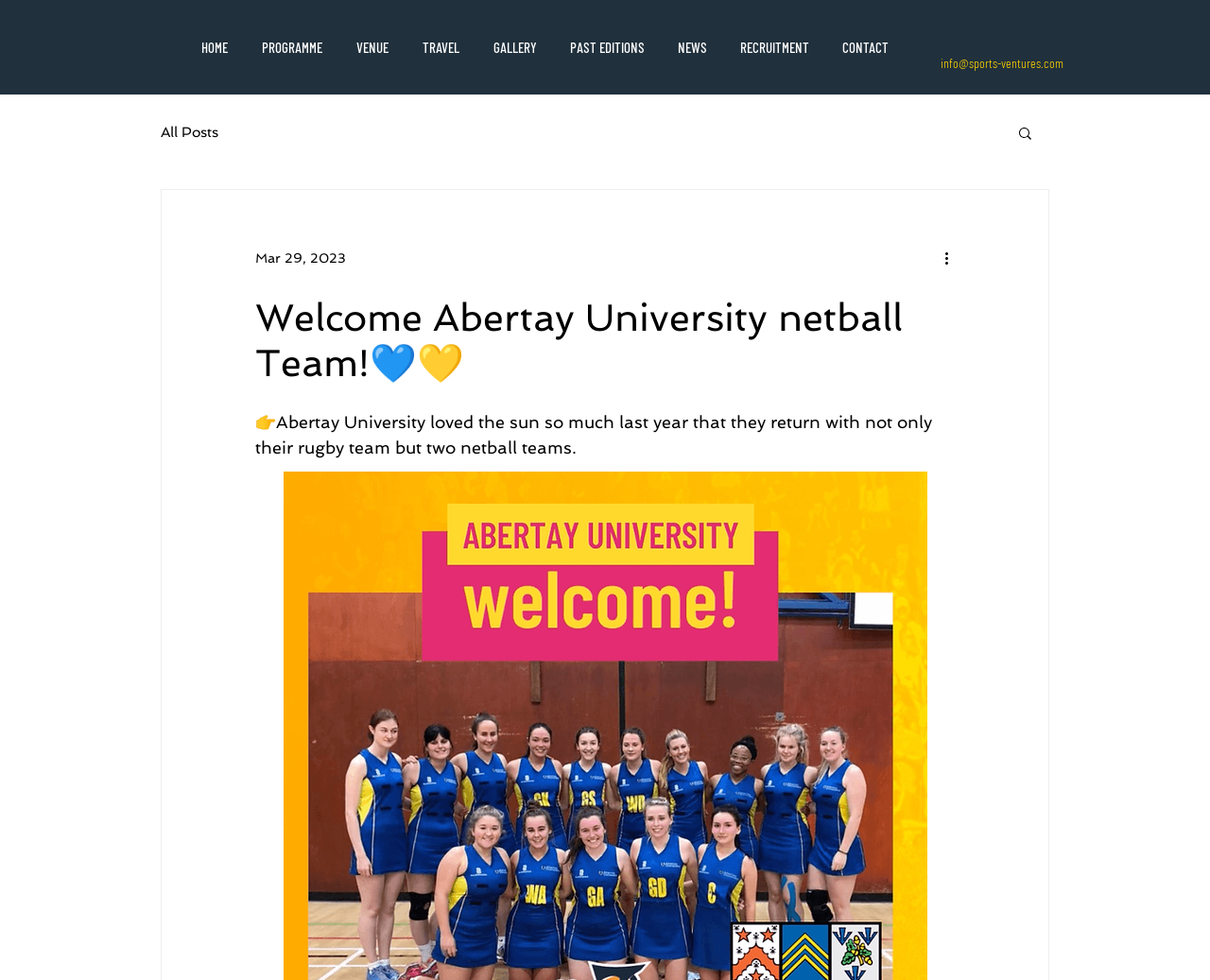Identify the bounding box coordinates of the section that should be clicked to achieve the task described: "Check email".

[0.777, 0.056, 0.879, 0.072]